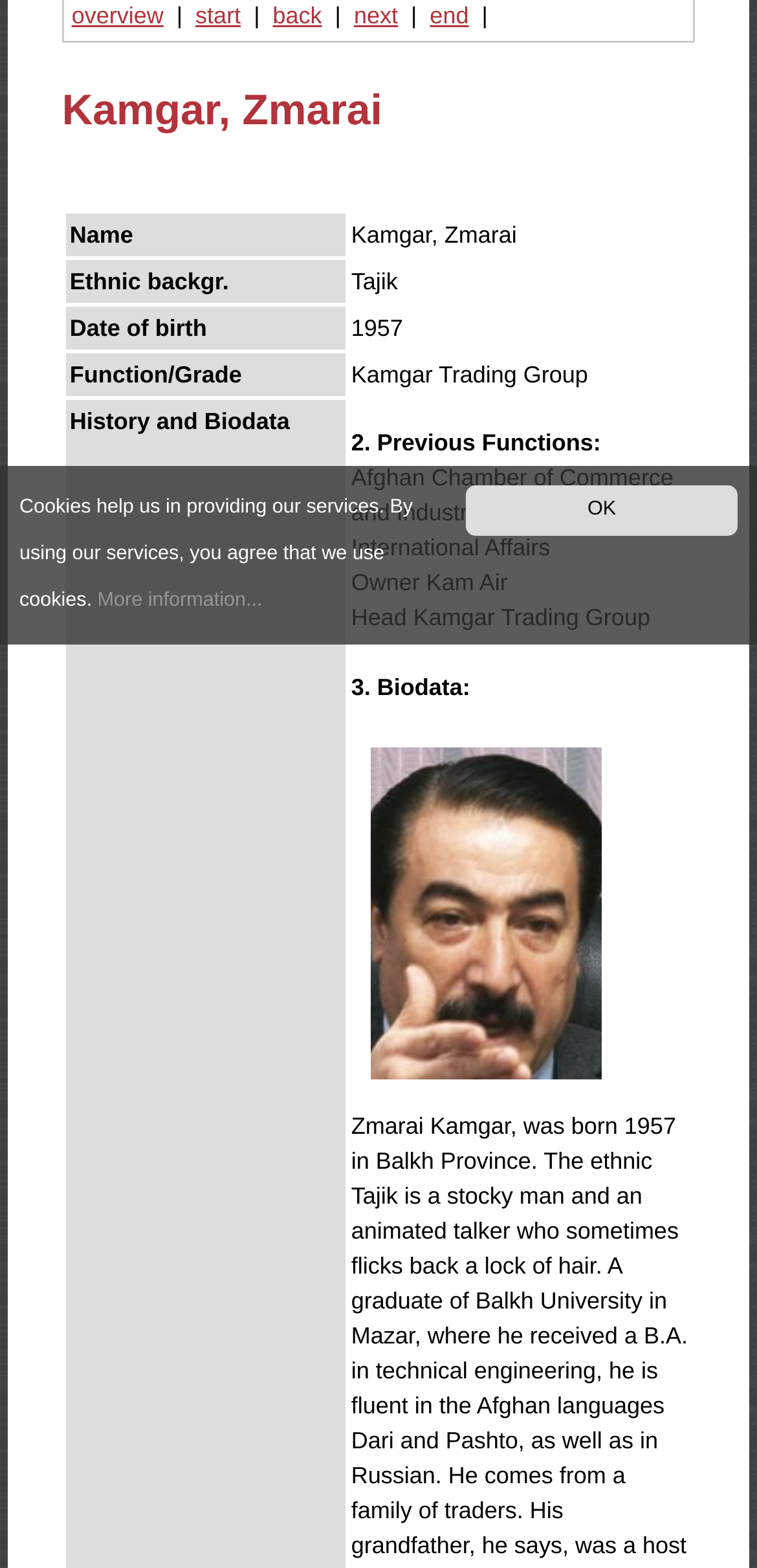Provide the bounding box for the UI element matching this description: "next".

[0.467, 0.002, 0.526, 0.019]